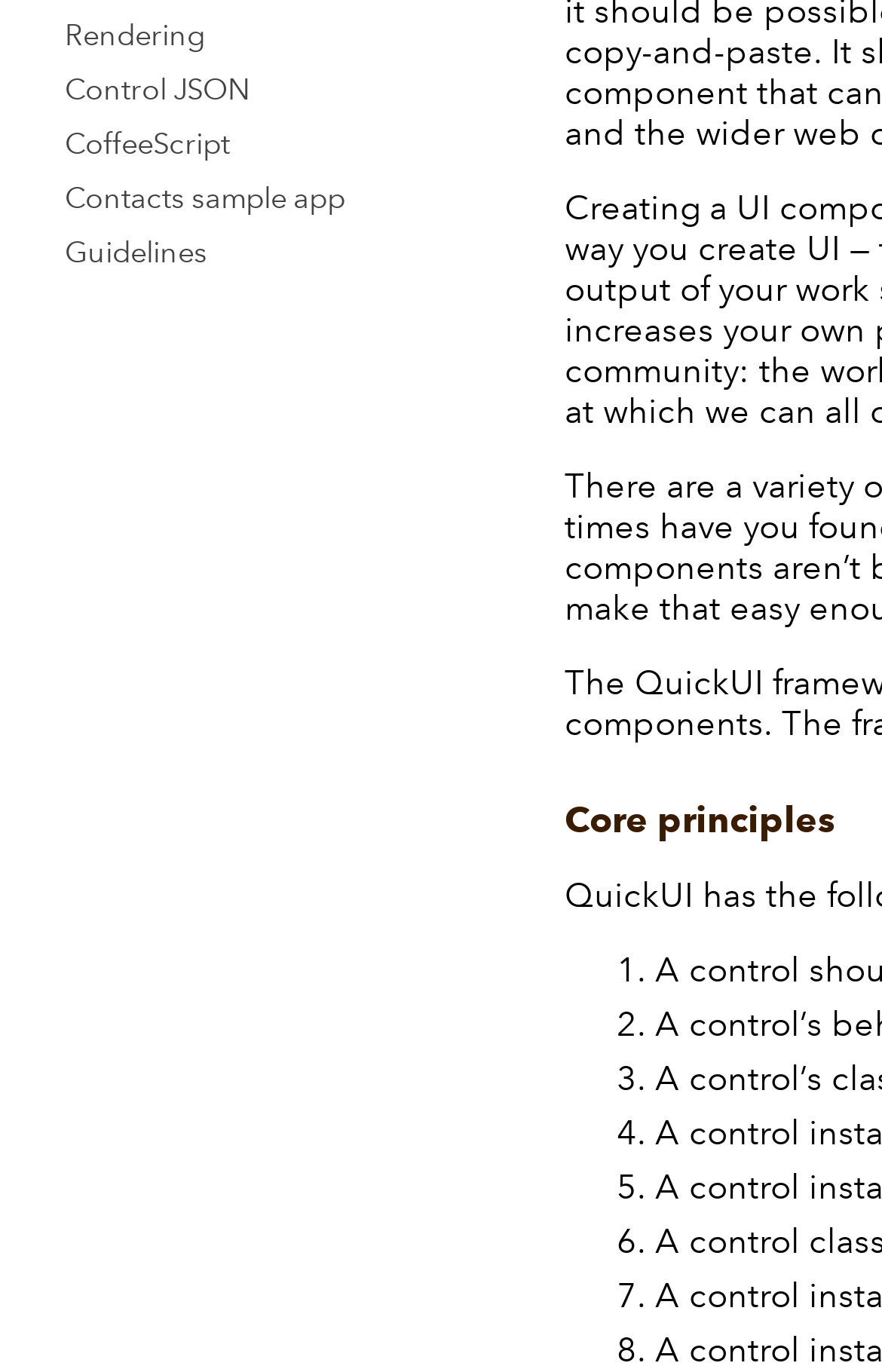Given the description: "Contacts sample app", determine the bounding box coordinates of the UI element. The coordinates should be formatted as four float numbers between 0 and 1, [left, top, right, bottom].

[0.065, 0.126, 0.478, 0.161]